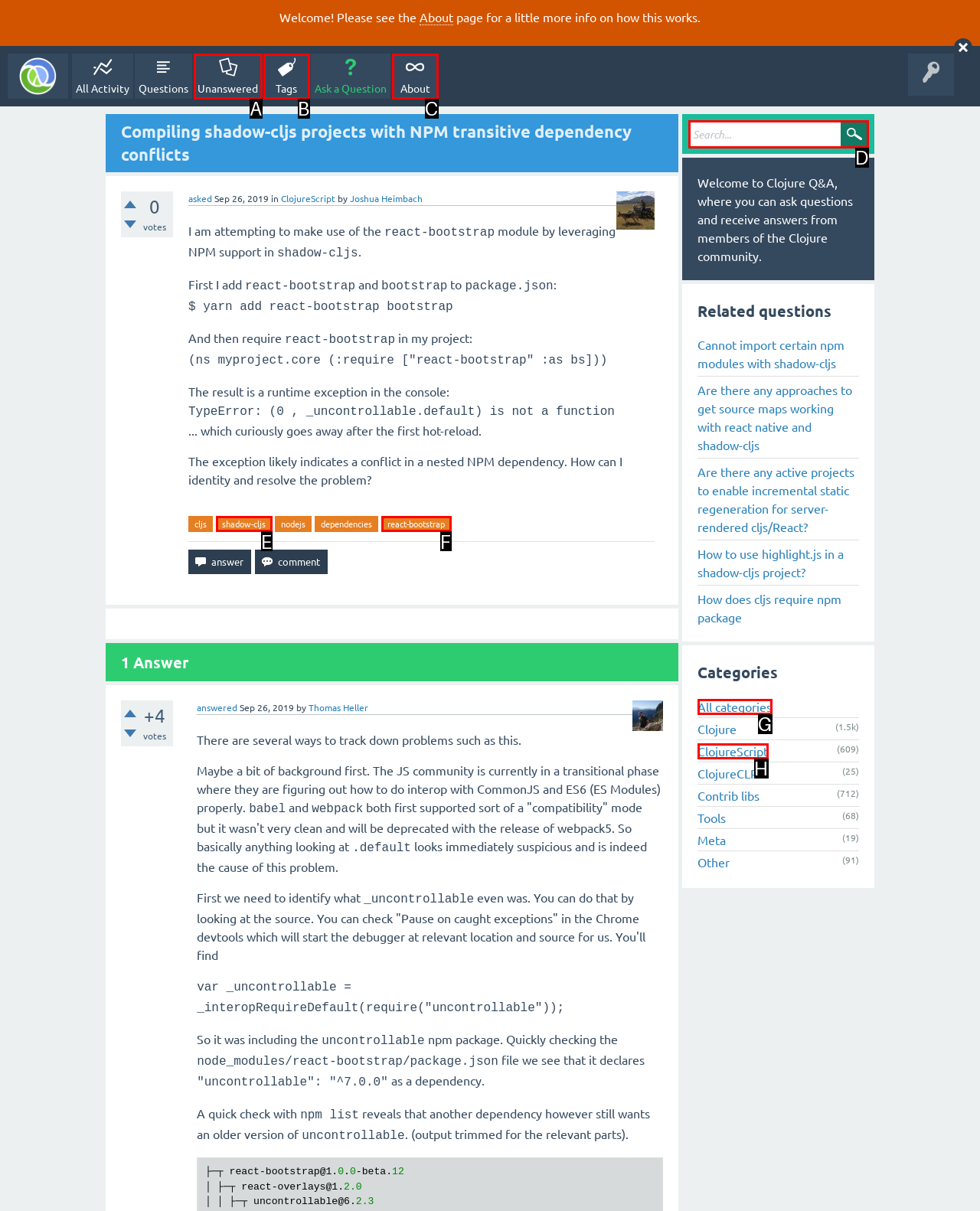Tell me which option best matches this description: react-bootstrap
Answer with the letter of the matching option directly from the given choices.

F